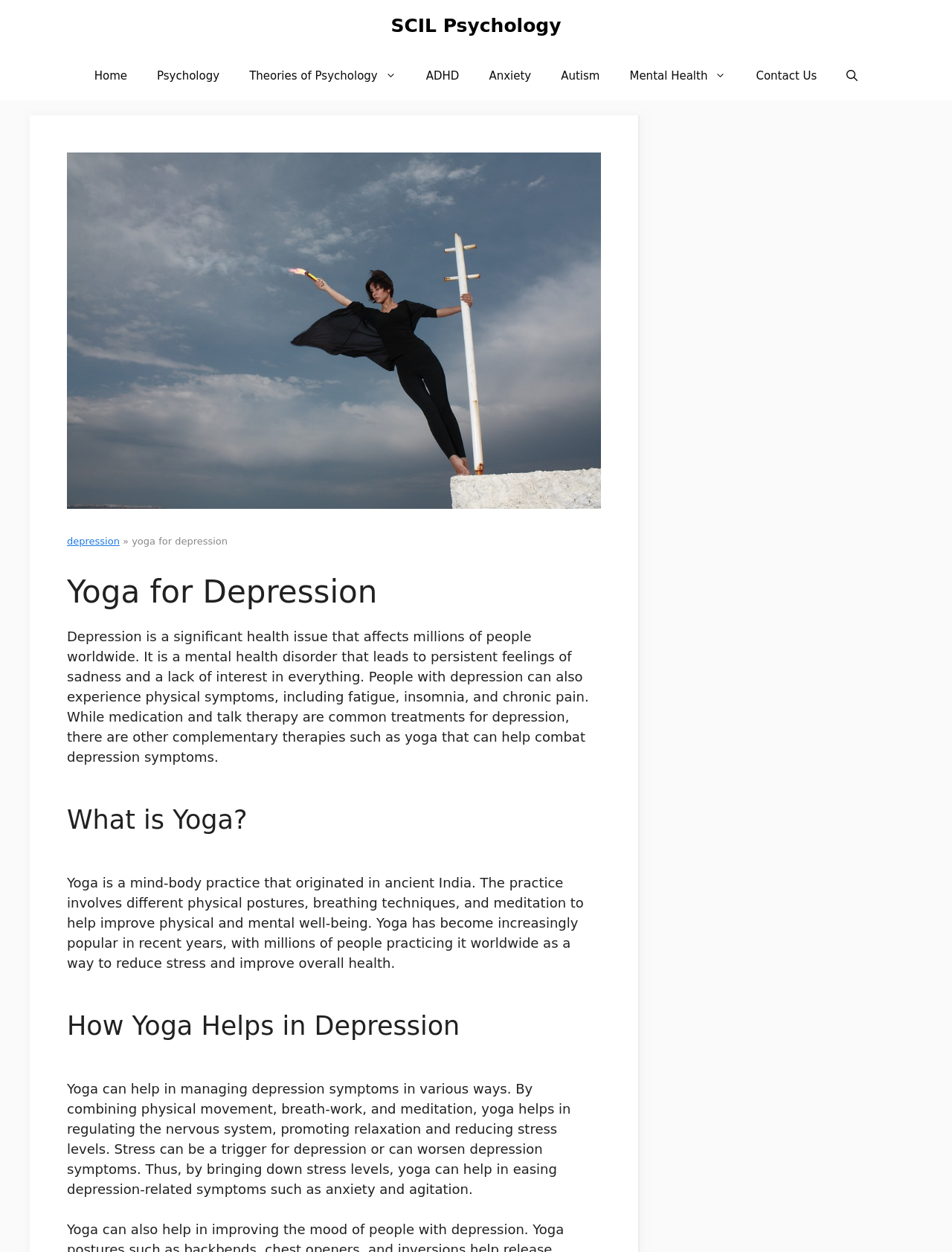Identify and provide the main heading of the webpage.

Yoga for Depression